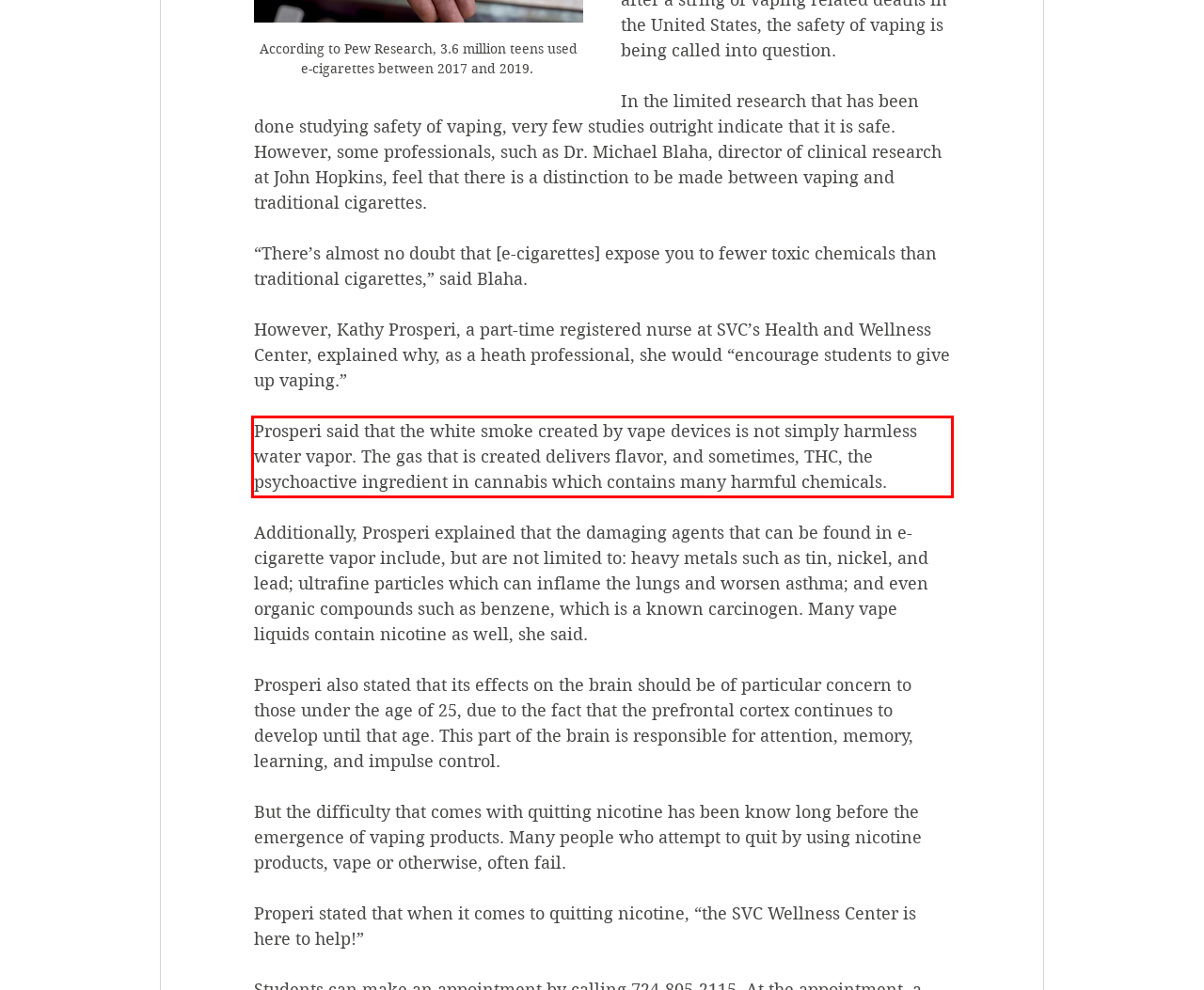Identify and extract the text within the red rectangle in the screenshot of the webpage.

Prosperi said that the white smoke created by vape devices is not simply harmless water vapor. The gas that is created delivers flavor, and sometimes, THC, the psychoactive ingredient in cannabis which contains many harmful chemicals.